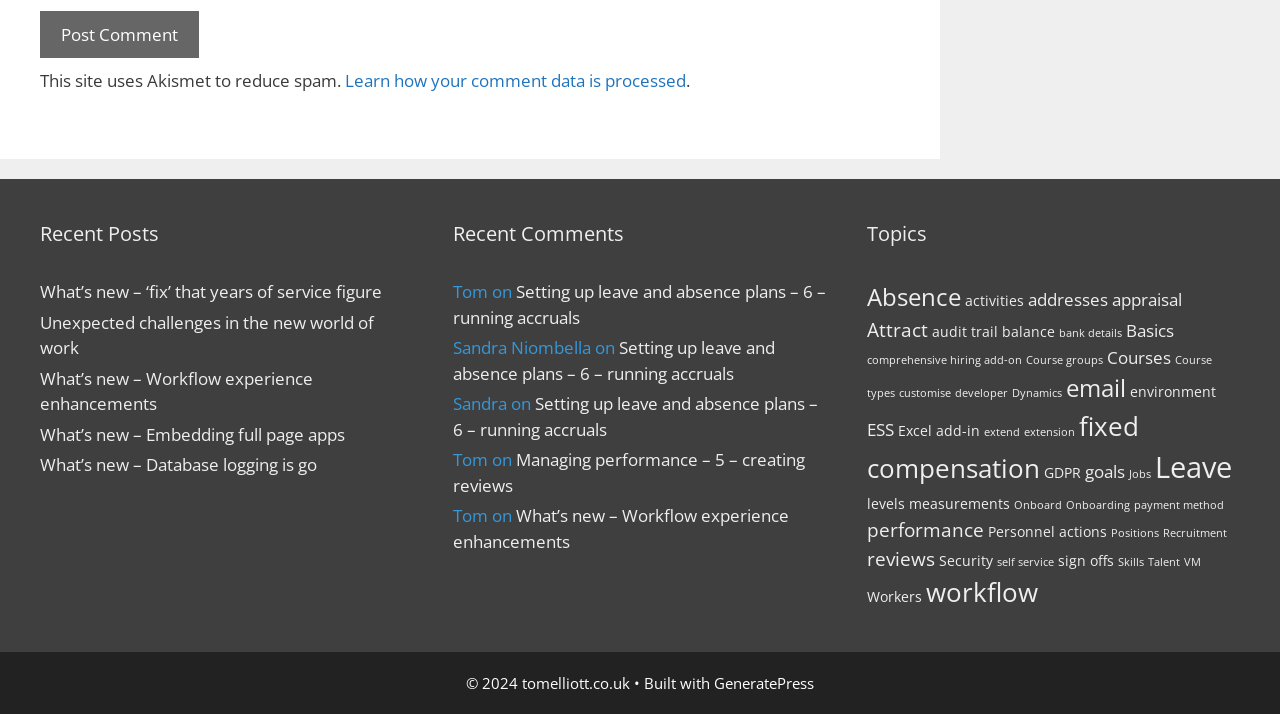Can you look at the image and give a comprehensive answer to the question:
What is the name of the website's copyright holder?

At the bottom of the webpage, there is a copyright notice that reads '© 2024 tomelliott.co.uk', indicating that the website's copyright holder is tomelliott.co.uk.